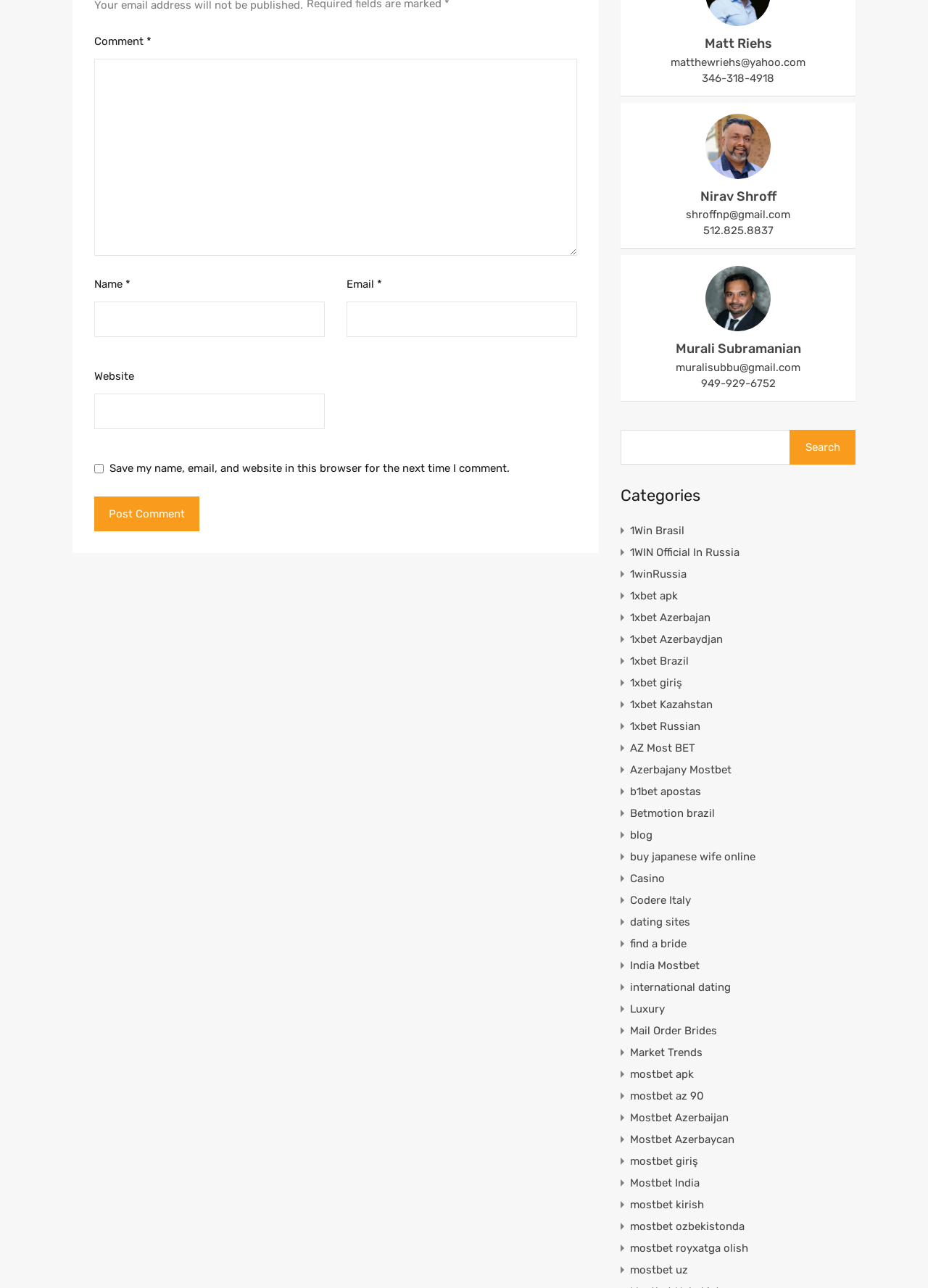Determine the bounding box coordinates for the clickable element to execute this instruction: "Visit the 1Win Brasil category". Provide the coordinates as four float numbers between 0 and 1, i.e., [left, top, right, bottom].

[0.679, 0.404, 0.738, 0.421]